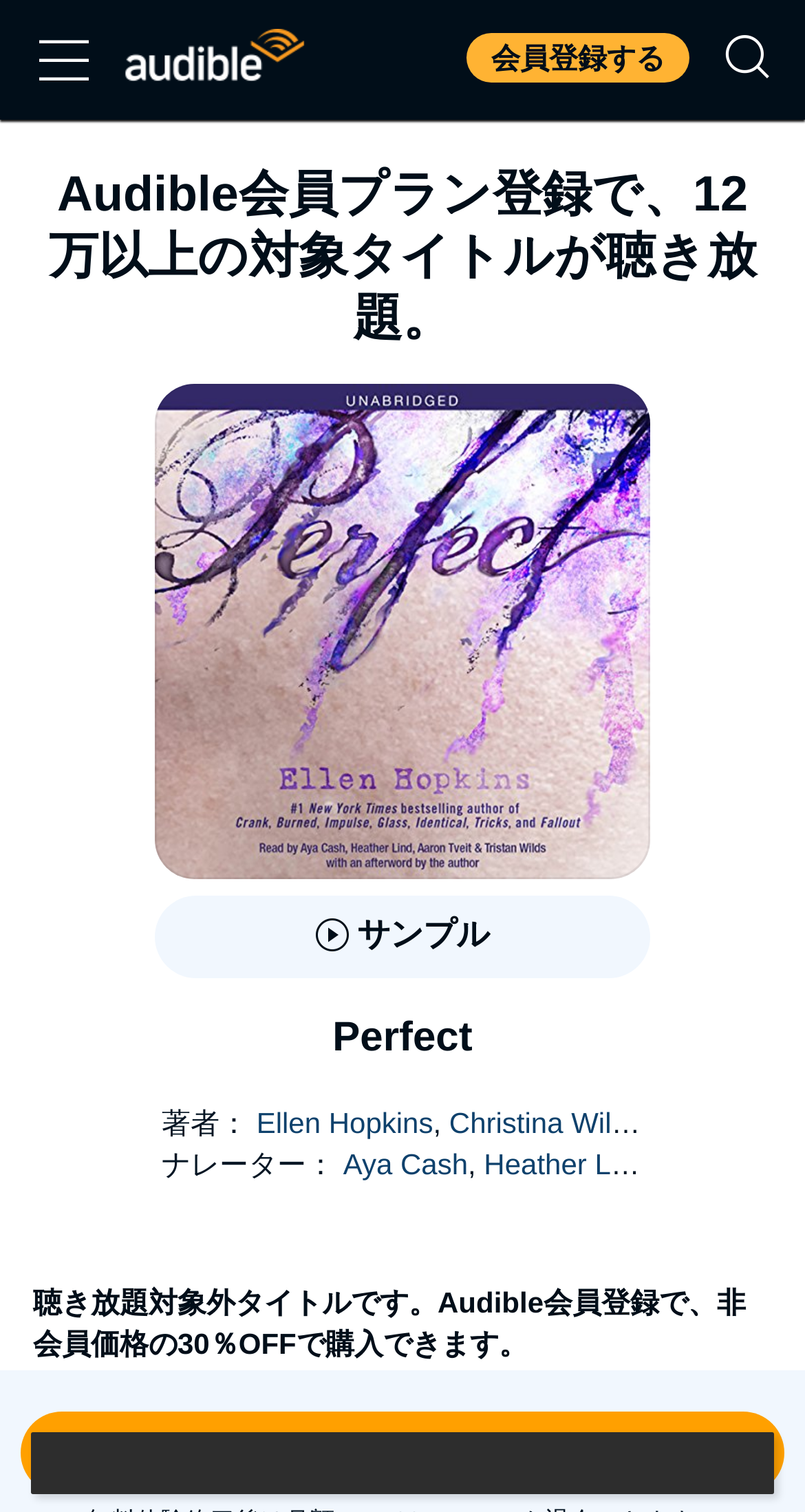Identify and provide the bounding box for the element described by: "parent_node: 会員登録する aria-label="検索"".

[0.877, 0.011, 0.979, 0.066]